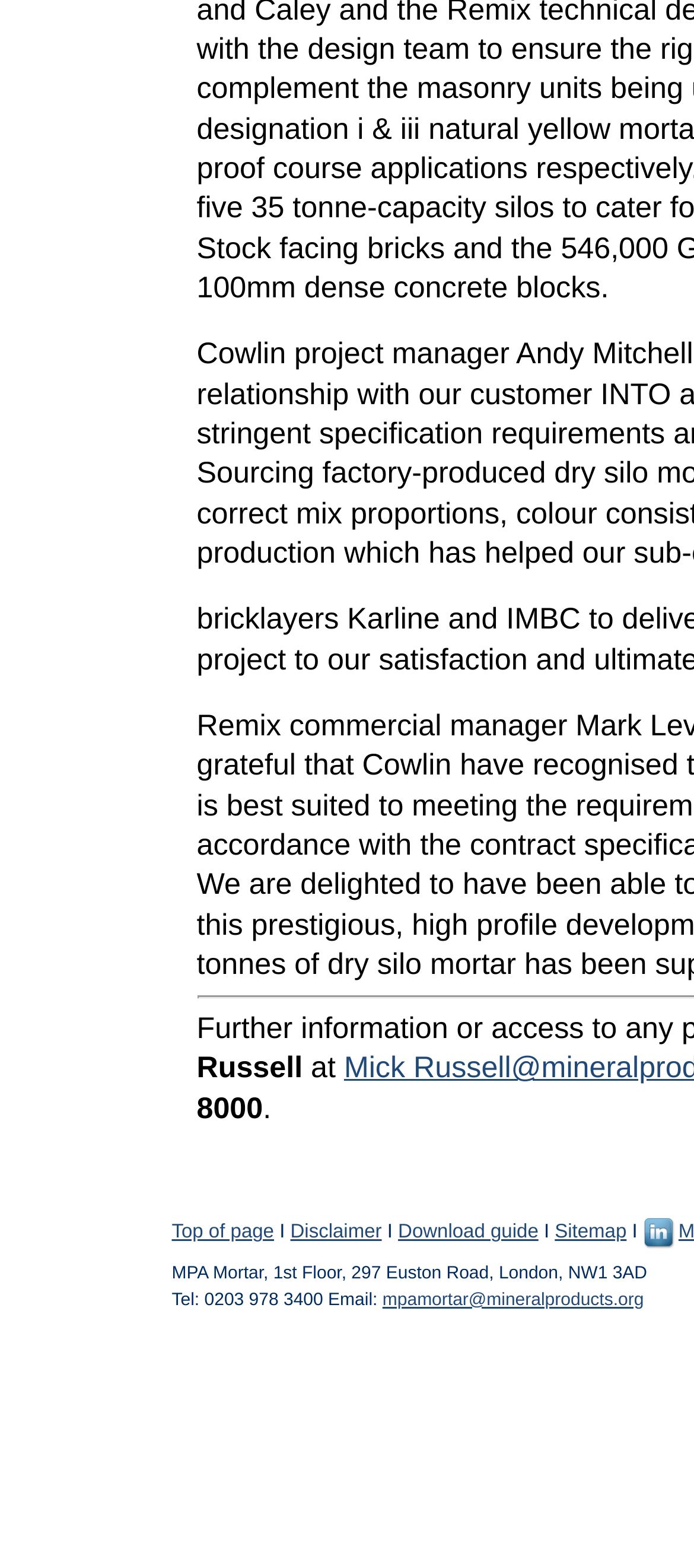Using the information from the screenshot, answer the following question thoroughly:
What is the purpose of the 'Sitemap' link?

The 'Sitemap' link is likely intended to allow users to view the sitemap of the website, which would provide an overview of the website's structure and content.